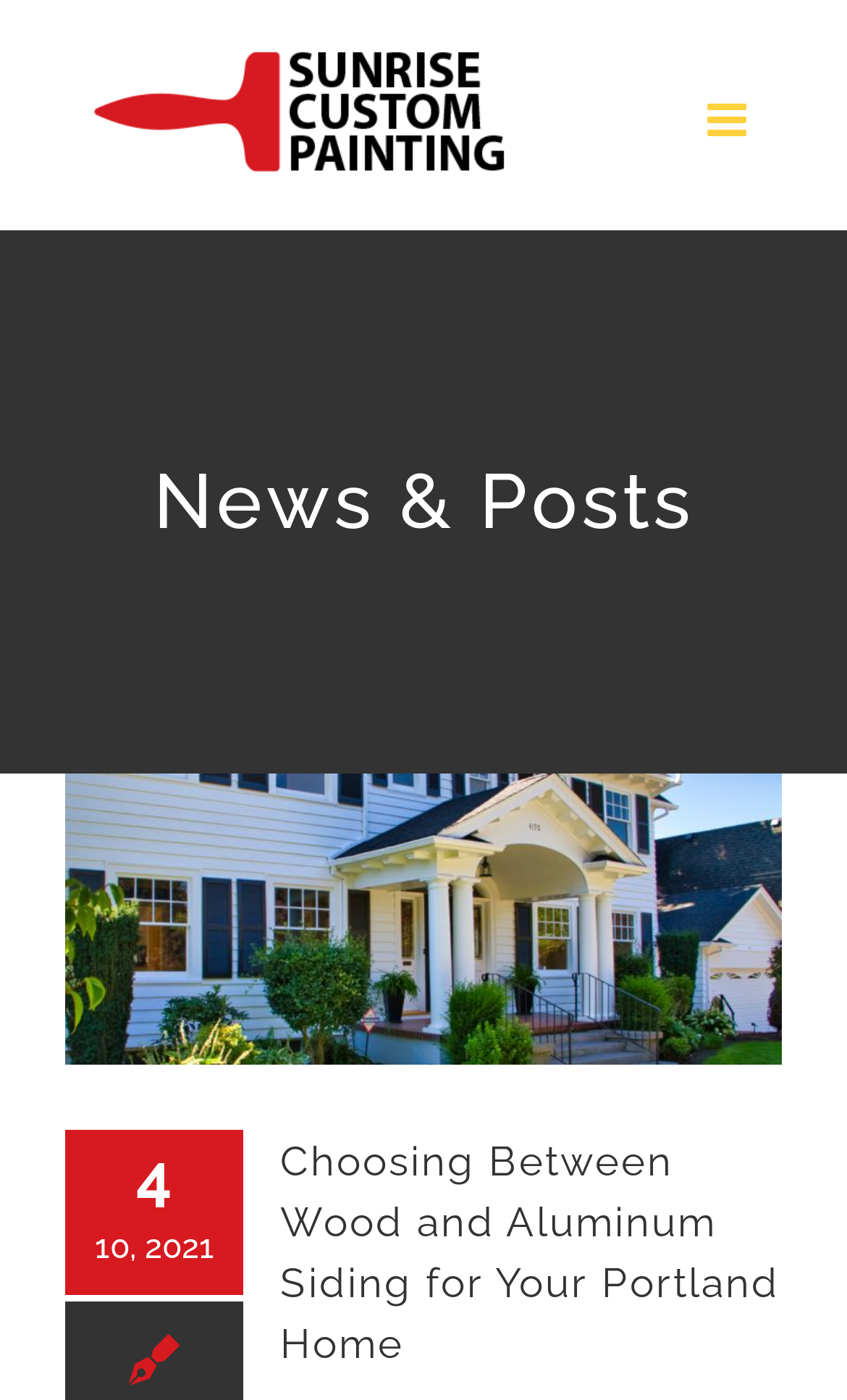Explain the webpage's layout and main content in detail.

The webpage is titled "News & Posts - Sunrise Custom Painting" and appears to be a blog or news section of a custom painting company's website. At the top left corner, there is a logo of Sunrise Custom Painting, which is also a clickable link. On the top right corner, there is a toggle button to open the mobile menu.

Below the logo, there is a heading that reads "News & Posts". Under this heading, there is a dropdown menu with a popup. To the right of the dropdown menu, there is a date "10, 2021" displayed.

The main content of the webpage is an article titled "Choosing Between Wood and Aluminum Siding for Your Portland Home", which is a clickable link. The article appears to be a guide or tips for homeowners in Portland, which aligns with the meta description's promise of providing ideas and tips for home and painting process.